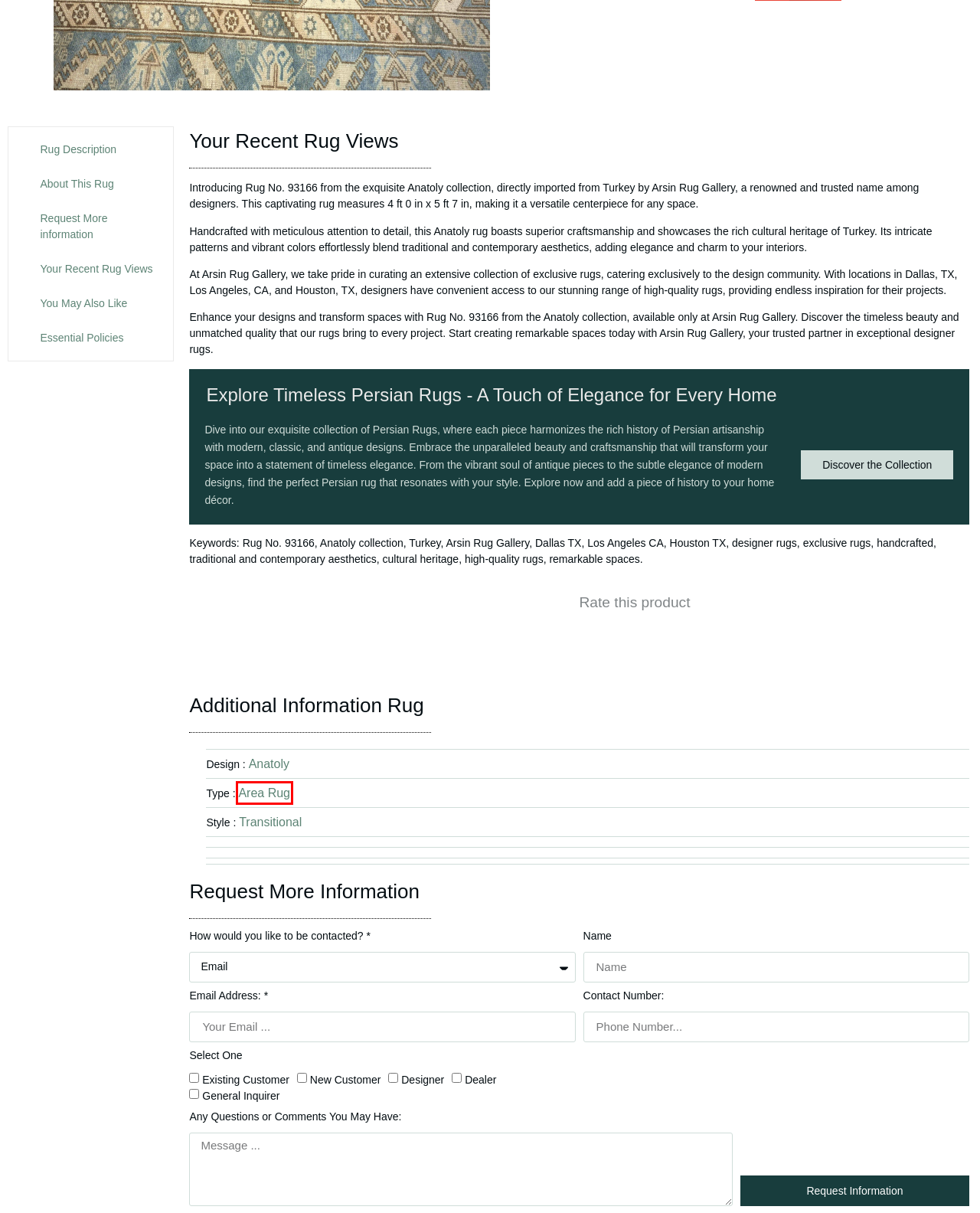Given a webpage screenshot with a UI element marked by a red bounding box, choose the description that best corresponds to the new webpage that will appear after clicking the element. The candidates are:
A. Persian Rugs Archives - Arsin Rug Gallery
B. Privacy Policy - Arsin Rug Gallery
C. Rug 96567 - Arsin Rug Gallery
D. Contact Us - Arsin Rug Gallery
E. Rugs - Arsin Rug Gallery
F. Anatoly Archives - Arsin Rug Gallery
G. Area Rug Archives - Arsin Rug Gallery
H. Rug 96624 - Arsin Rug Gallery

G